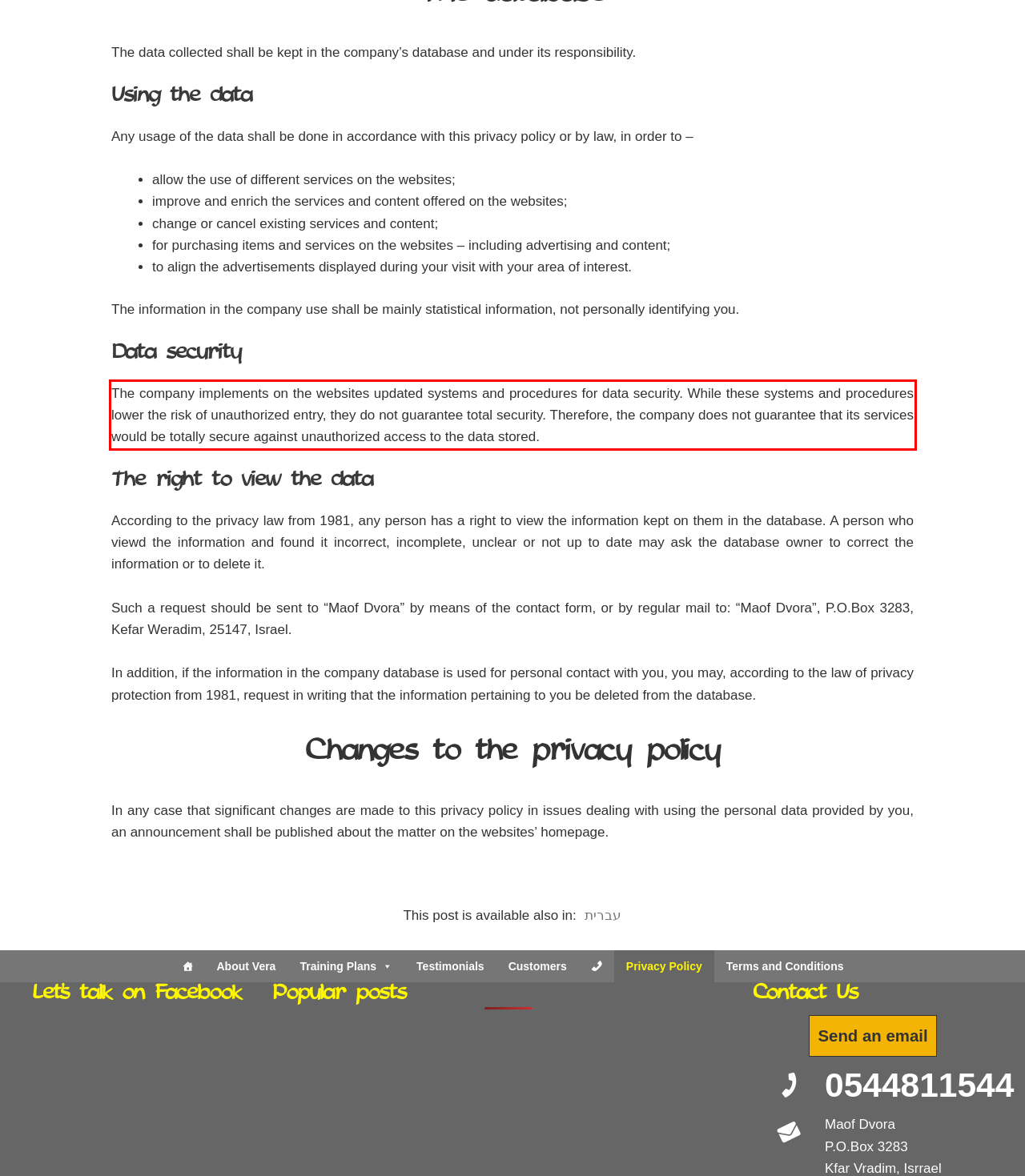In the screenshot of the webpage, find the red bounding box and perform OCR to obtain the text content restricted within this red bounding box.

The company implements on the websites updated systems and procedures for data security. While these systems and procedures lower the risk of unauthorized entry, they do not guarantee total security. Therefore, the company does not guarantee that its services would be totally secure against unauthorized access to the data stored.